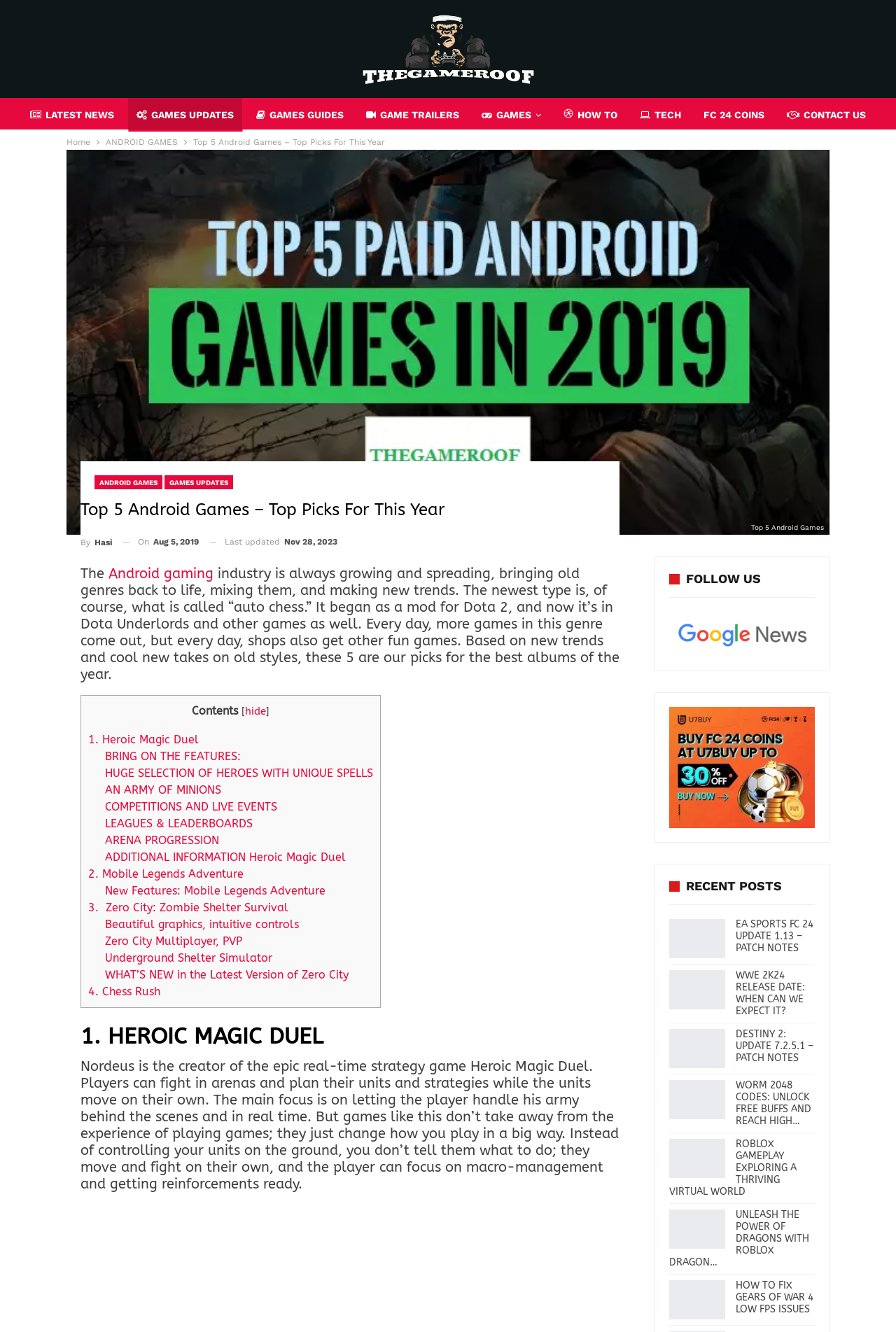Write an extensive caption that covers every aspect of the webpage.

This webpage is about the top 5 Android games of the year, with a focus on new trends and innovative takes on old styles. At the top, there is a navigation bar with links to different sections of the website, including "Home", "ANDROID GAMES", and "CONTACT US". Below this, there is a breadcrumb navigation section that shows the current page's location within the website's hierarchy.

The main content of the page is divided into sections, each highlighting a different Android game. The first section is titled "Top 5 Android Games – Top Picks For This Year" and provides an introduction to the article. Below this, there is a table of contents that allows users to jump to specific sections of the article.

The first game featured is "Heroic Magic Duel", which is described as a real-time strategy game that focuses on macro-management and unit deployment. The game's features are listed, including a huge selection of heroes with unique spells, an army of minions, competitions, and live events.

The next sections feature four more Android games: "Mobile Legends Adventure", "Zero City: Zombie Shelter Survival", "Chess Rush", and another game. Each section provides a brief description of the game, its features, and what's new in the latest version.

On the right-hand side of the page, there are several links to other articles on the website, including "EA Sports FC 24 Update 1.13 – Patch Notes", "WWE 2K24 Release Date: When Can We Expect It?", and "Destiny 2: Update 7.2.5.1 – Patch Notes". There are also links to follow the website on Google News and to buy FC 24 coins.

At the bottom of the page, there is a section titled "RECENT POSTS" that lists several recent articles on the website, including "Worm 2048 Codes: Unlock Free Buffs and Reach High Scores!" and "Roblox Gameplay Exploring a Thriving Virtual World".